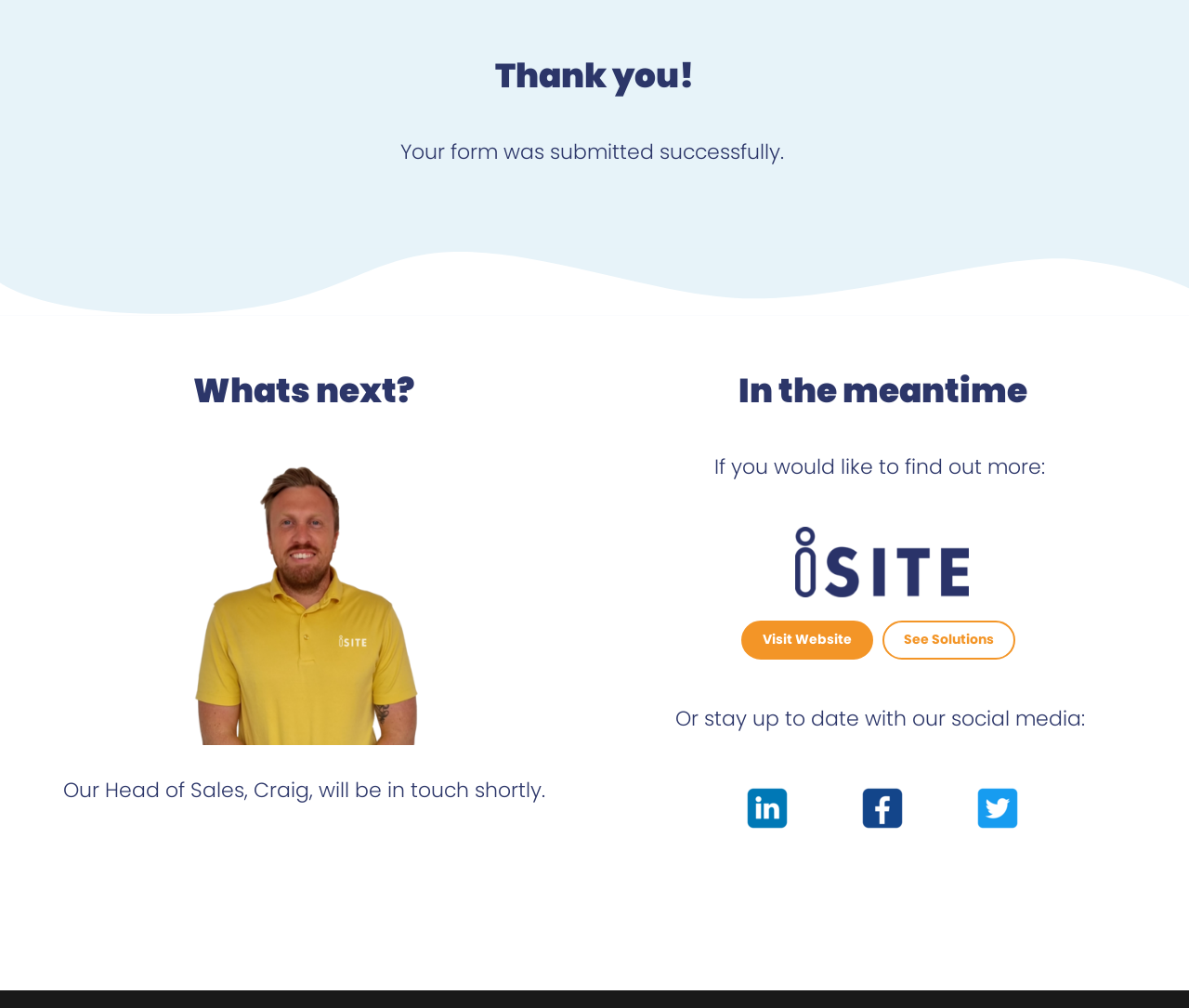What is the main heading of the webpage?
Look at the image and provide a detailed response to the question.

The main heading of the webpage is 'Thank you!' which is located at the top of the page with a bounding box of [0.023, 0.055, 0.977, 0.097]. This heading is likely the title of the webpage and is displayed prominently to grab the user's attention.